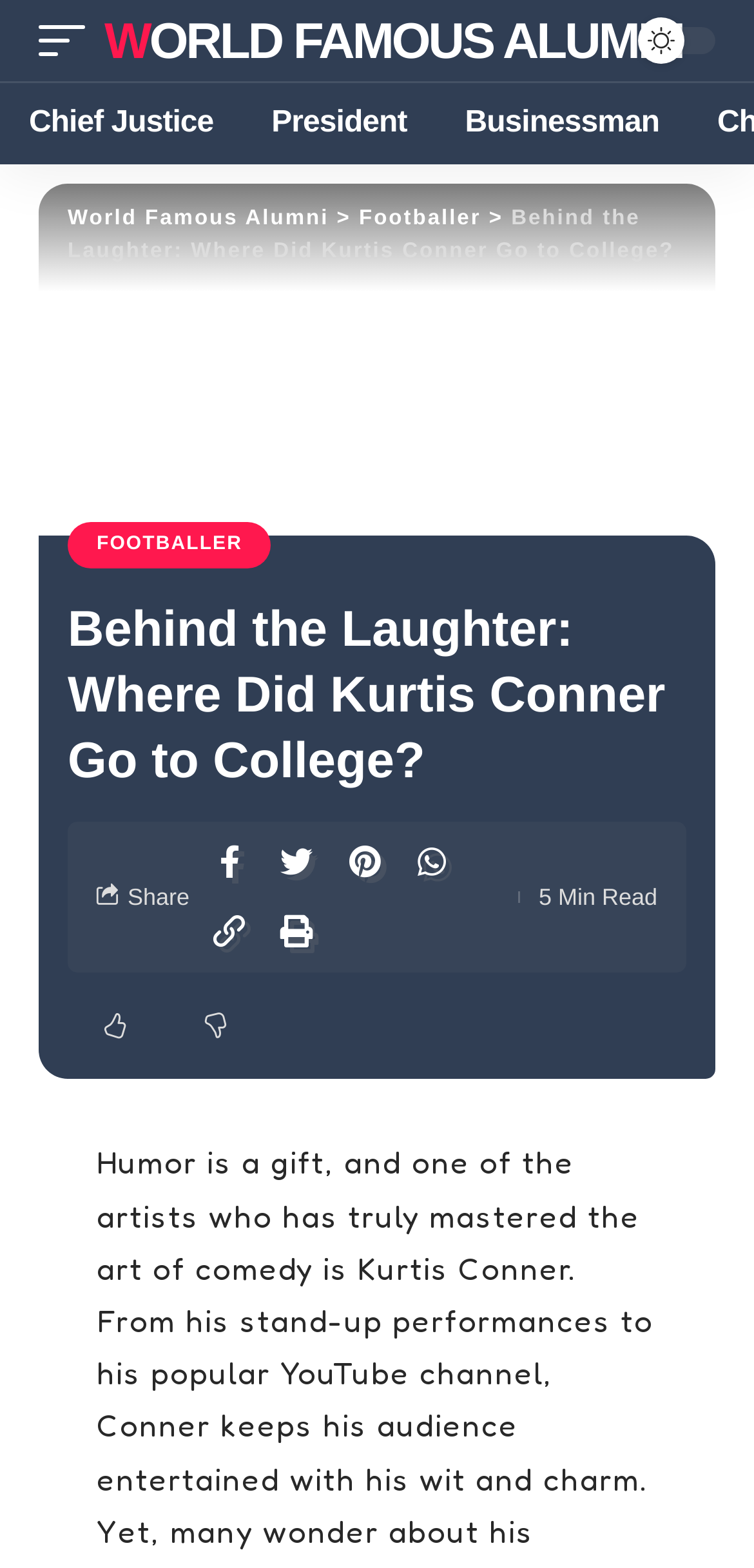Provide the bounding box for the UI element matching this description: "World Famous Alumni".

[0.09, 0.132, 0.436, 0.147]